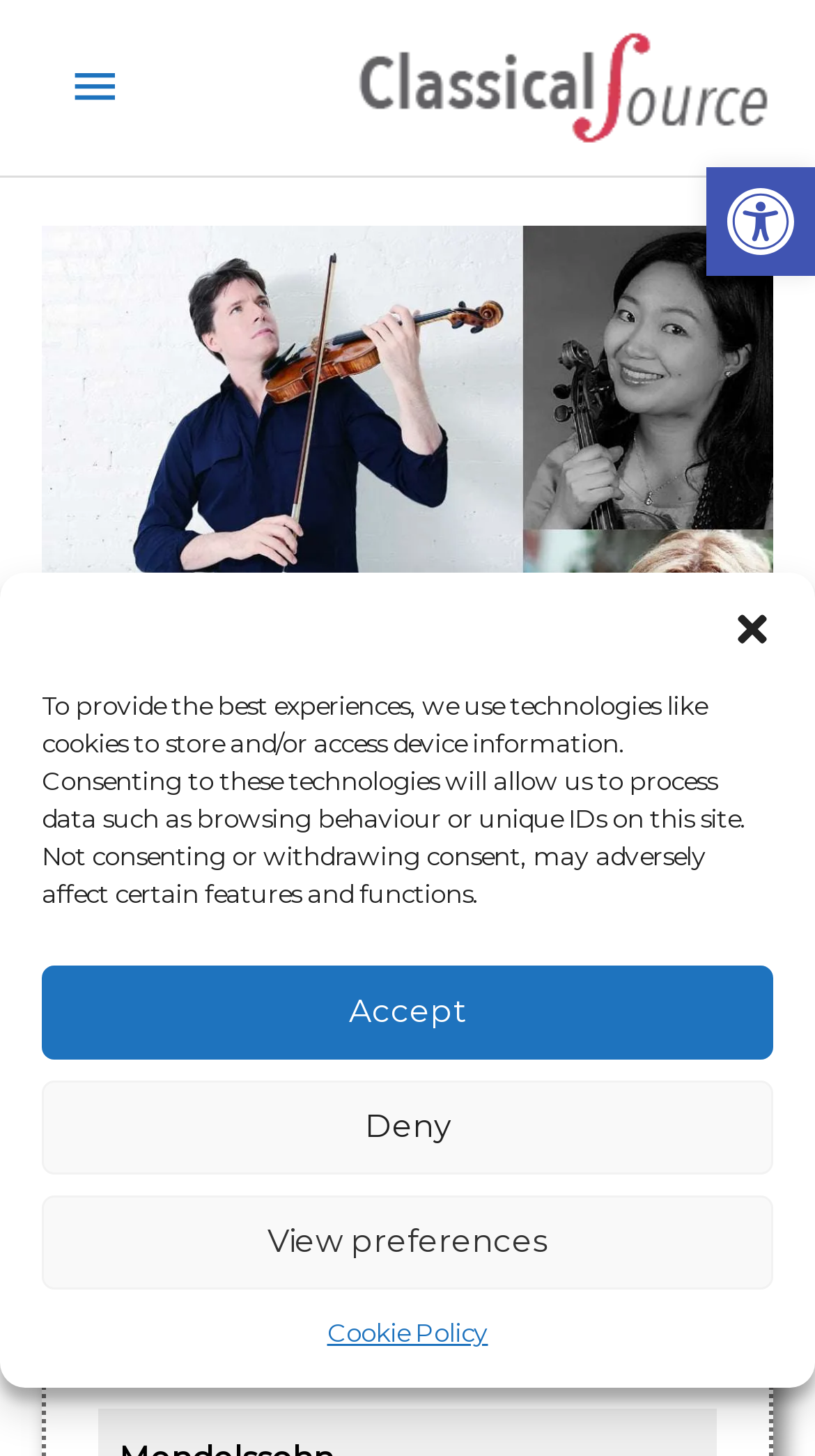Locate the bounding box coordinates of the UI element described by: "Open toolbar Accessibility Tools". Provide the coordinates as four float numbers between 0 and 1, formatted as [left, top, right, bottom].

[0.867, 0.115, 1.0, 0.189]